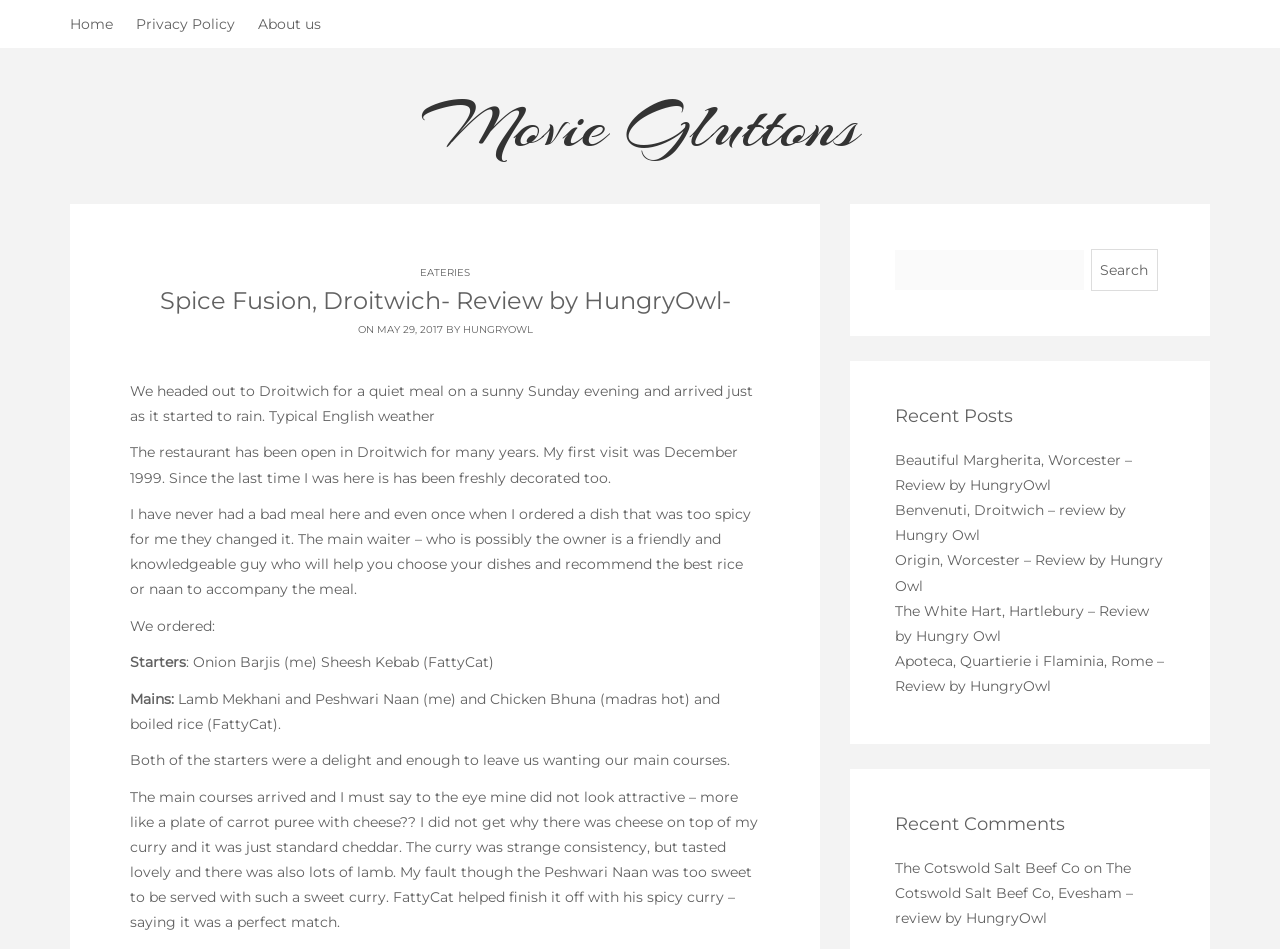Determine the bounding box coordinates of the element that should be clicked to execute the following command: "Check the privacy policy".

None